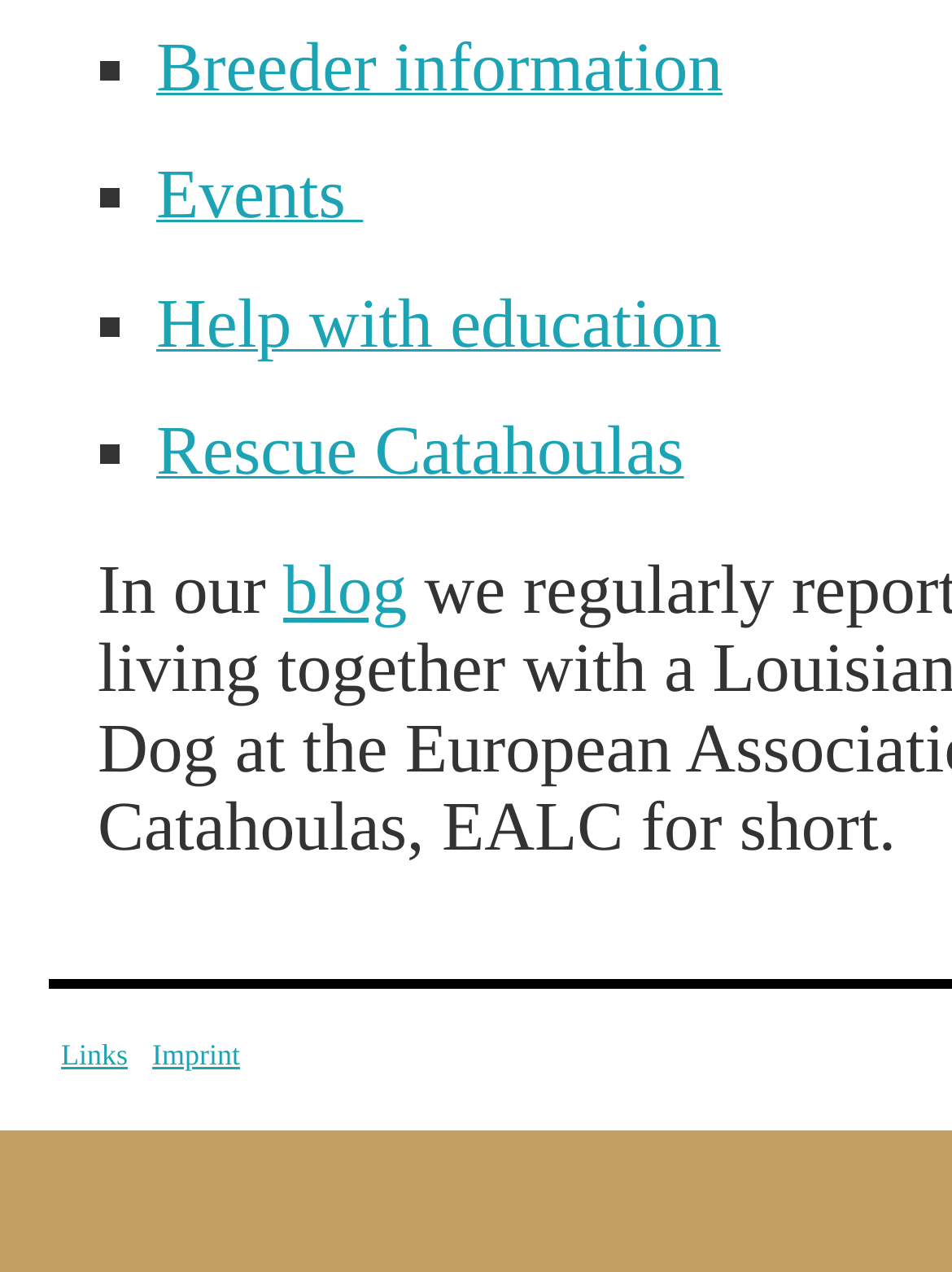Please analyze the image and give a detailed answer to the question:
What is the text next to the blog link?

I examined the webpage and found that the text 'In our' is located next to the 'blog' link.